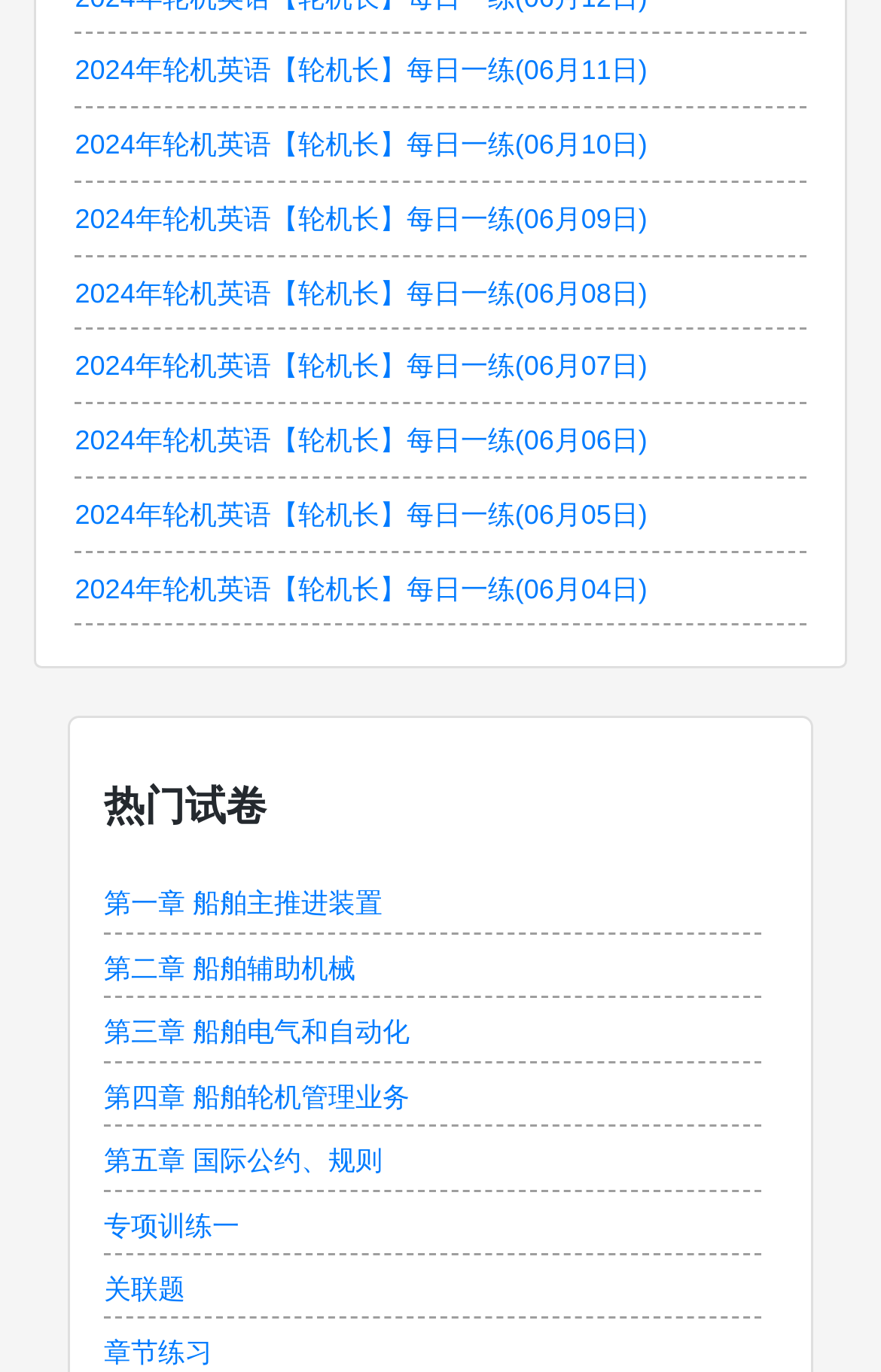Please find and report the bounding box coordinates of the element to click in order to perform the following action: "access chapter one of ship propulsion". The coordinates should be expressed as four float numbers between 0 and 1, in the format [left, top, right, bottom].

[0.118, 0.644, 0.864, 0.681]